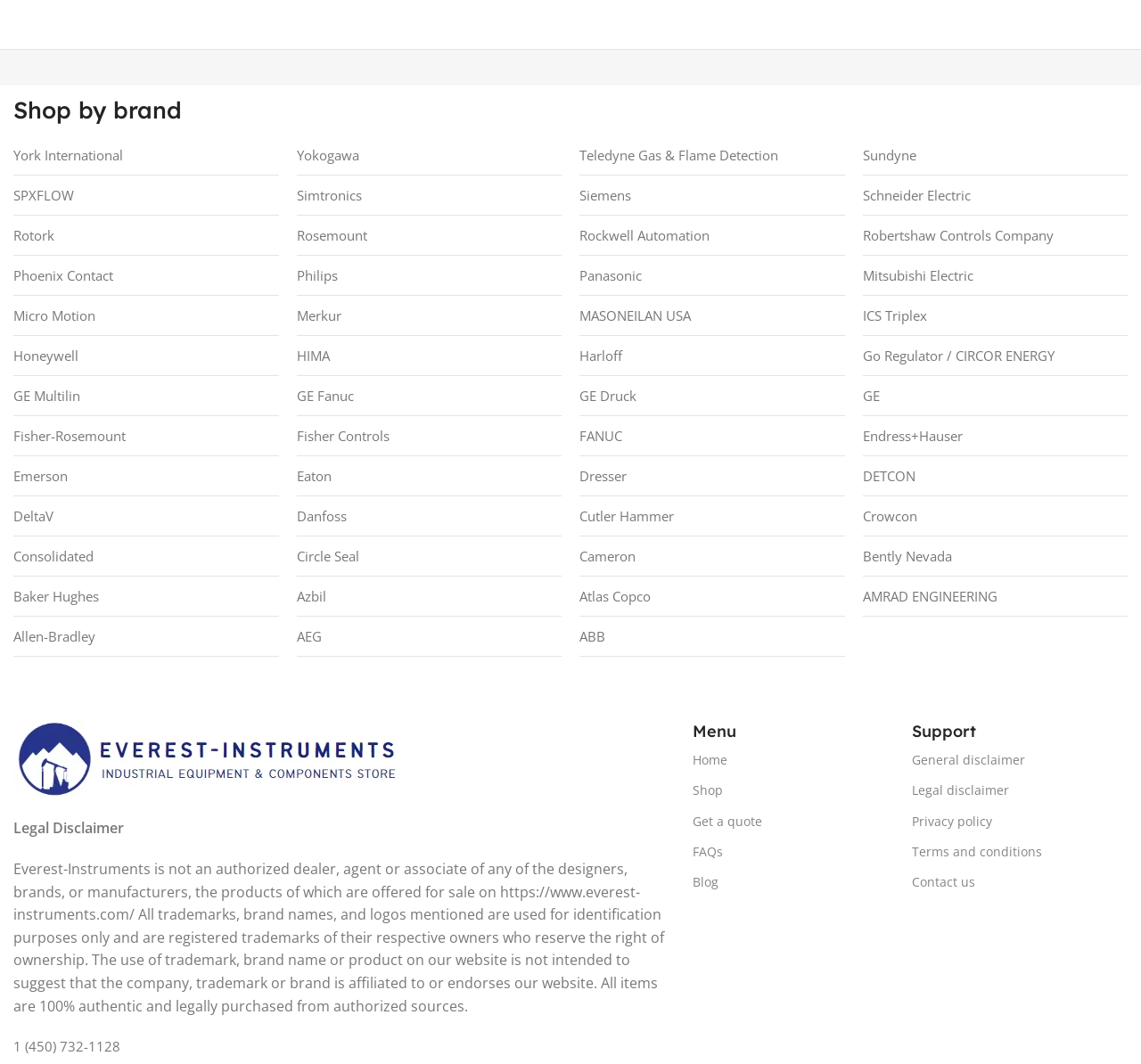Show the bounding box coordinates of the region that should be clicked to follow the instruction: "Go to Home."

[0.607, 0.7, 0.783, 0.729]